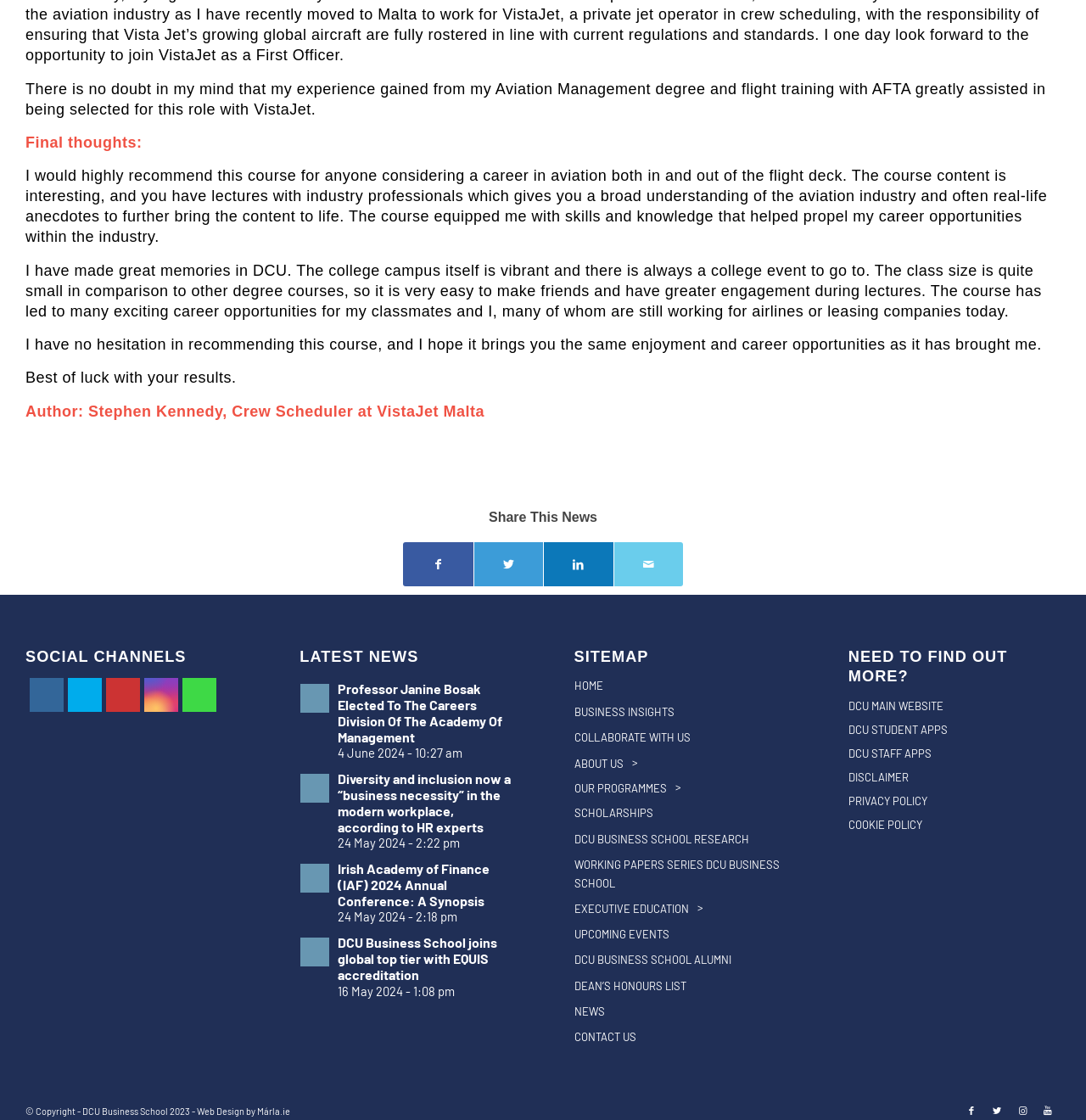Please determine the bounding box coordinates of the area that needs to be clicked to complete this task: 'Check the ACT Test Dates 2024 article'. The coordinates must be four float numbers between 0 and 1, formatted as [left, top, right, bottom].

None